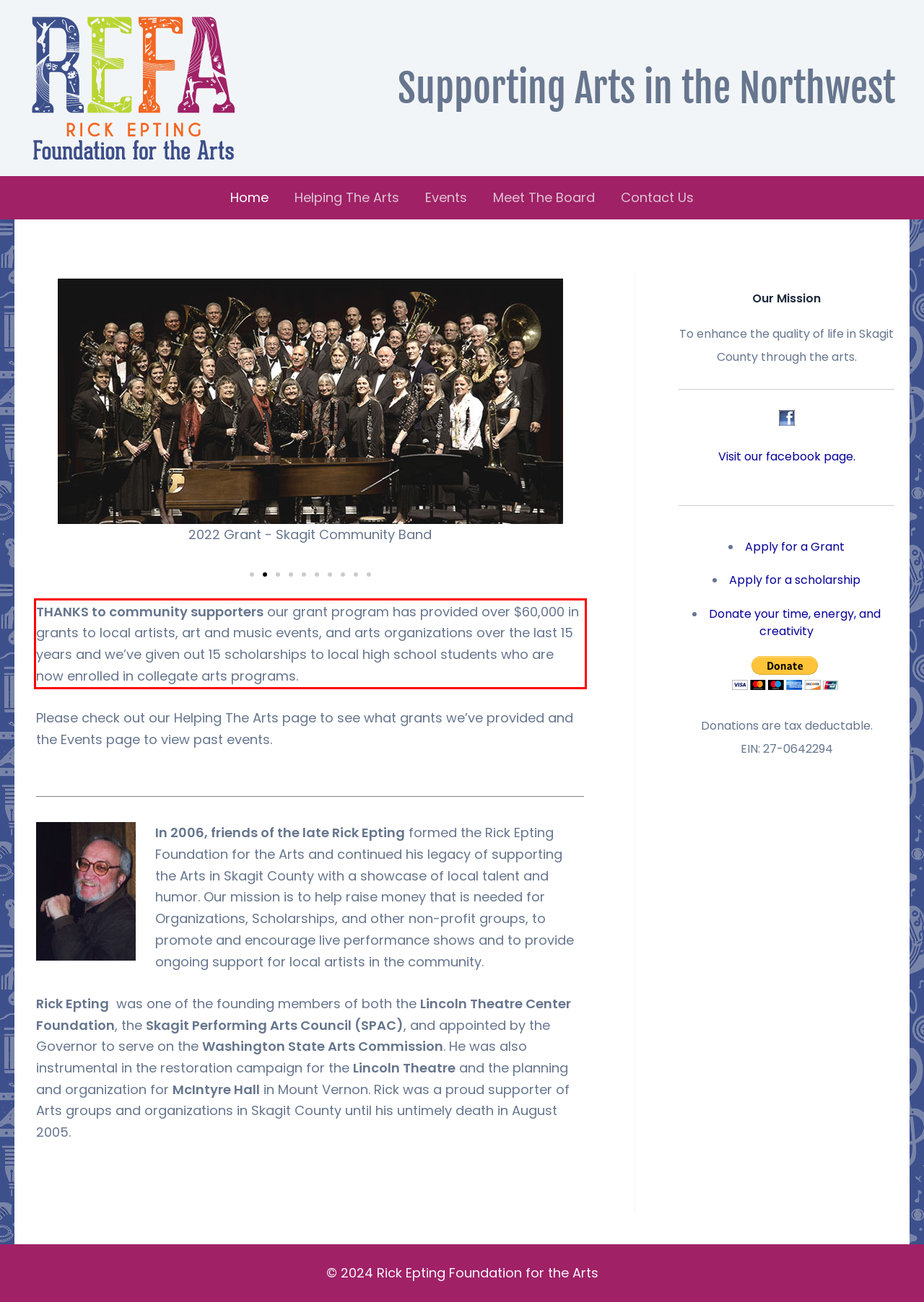Examine the webpage screenshot and use OCR to recognize and output the text within the red bounding box.

THANKS to community supporters our grant program has provided over $60,000 in grants to local artists, art and music events, and arts organizations over the last 15 years and we’ve given out 15 scholarships to local high school students who are now enrolled in collegate arts programs.